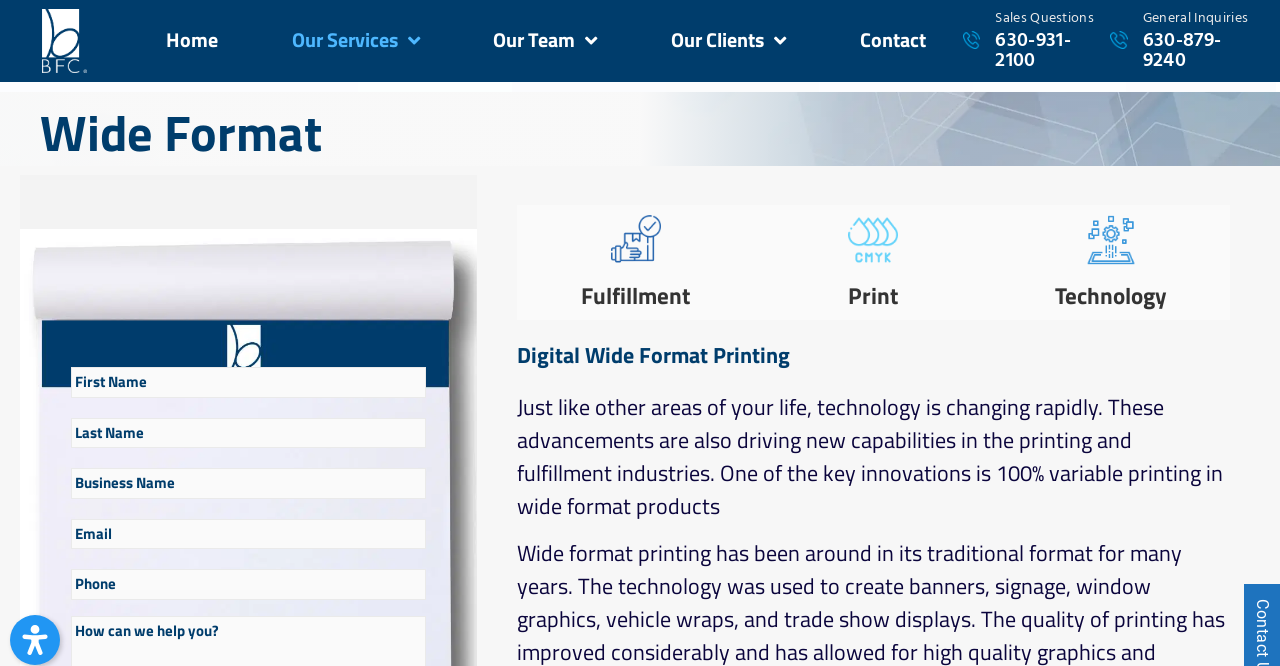Please identify the bounding box coordinates of the clickable region that I should interact with to perform the following instruction: "Click on Home". The coordinates should be expressed as four float numbers between 0 and 1, i.e., [left, top, right, bottom].

[0.101, 0.025, 0.199, 0.099]